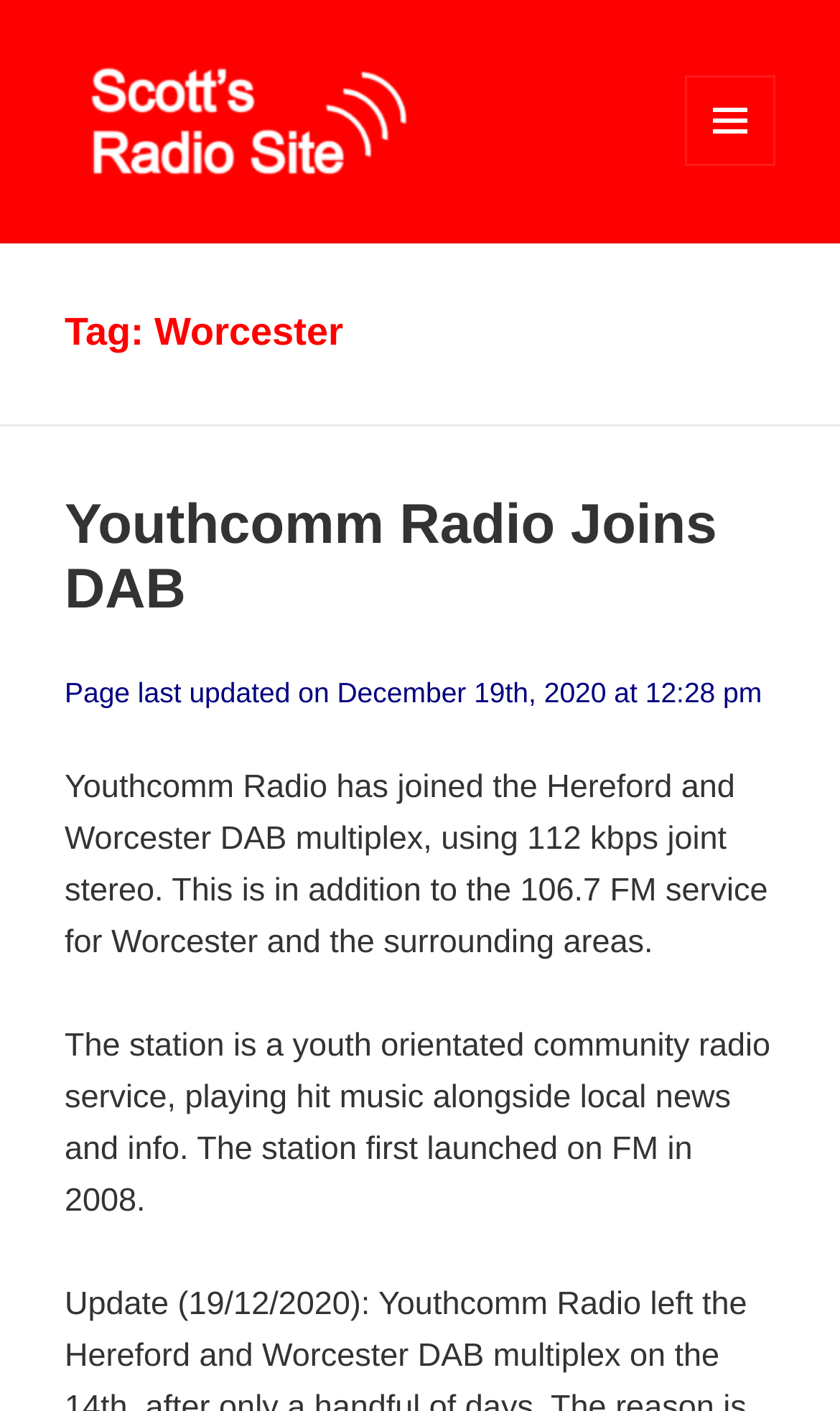When was the page last updated?
Can you provide an in-depth and detailed response to the question?

I found this answer by looking at the text that explicitly states the page's last update time.